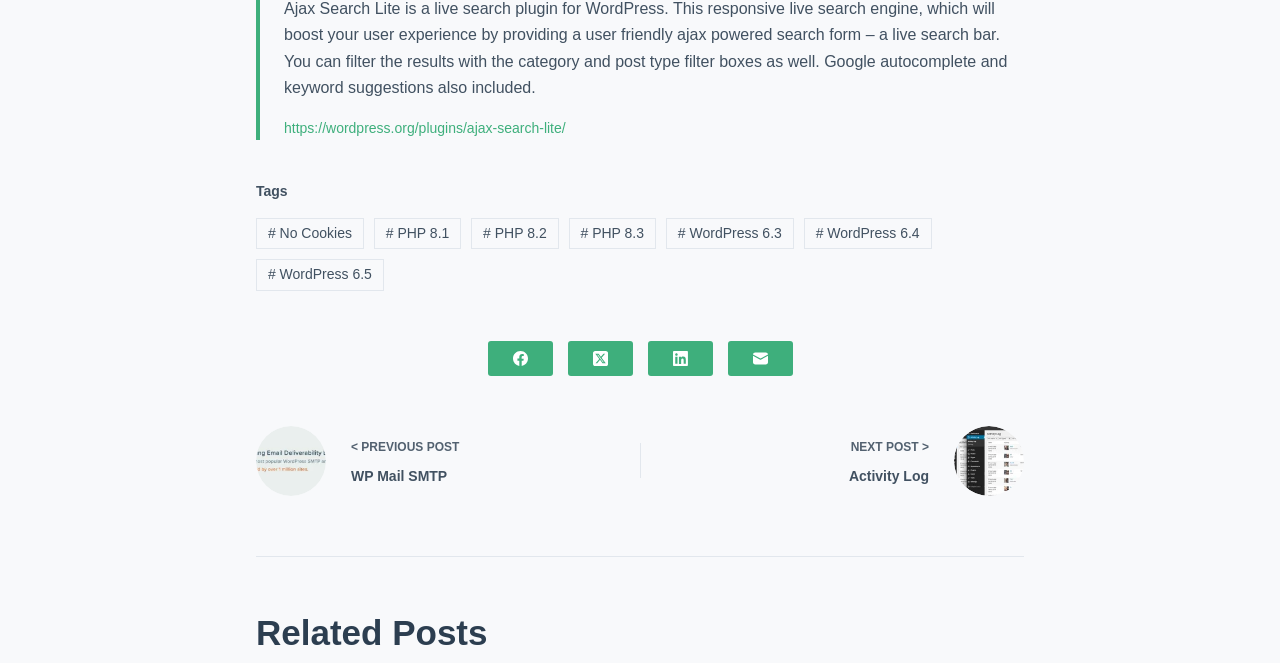Provide your answer in one word or a succinct phrase for the question: 
What is the previous post about?

WP Mail SMTP